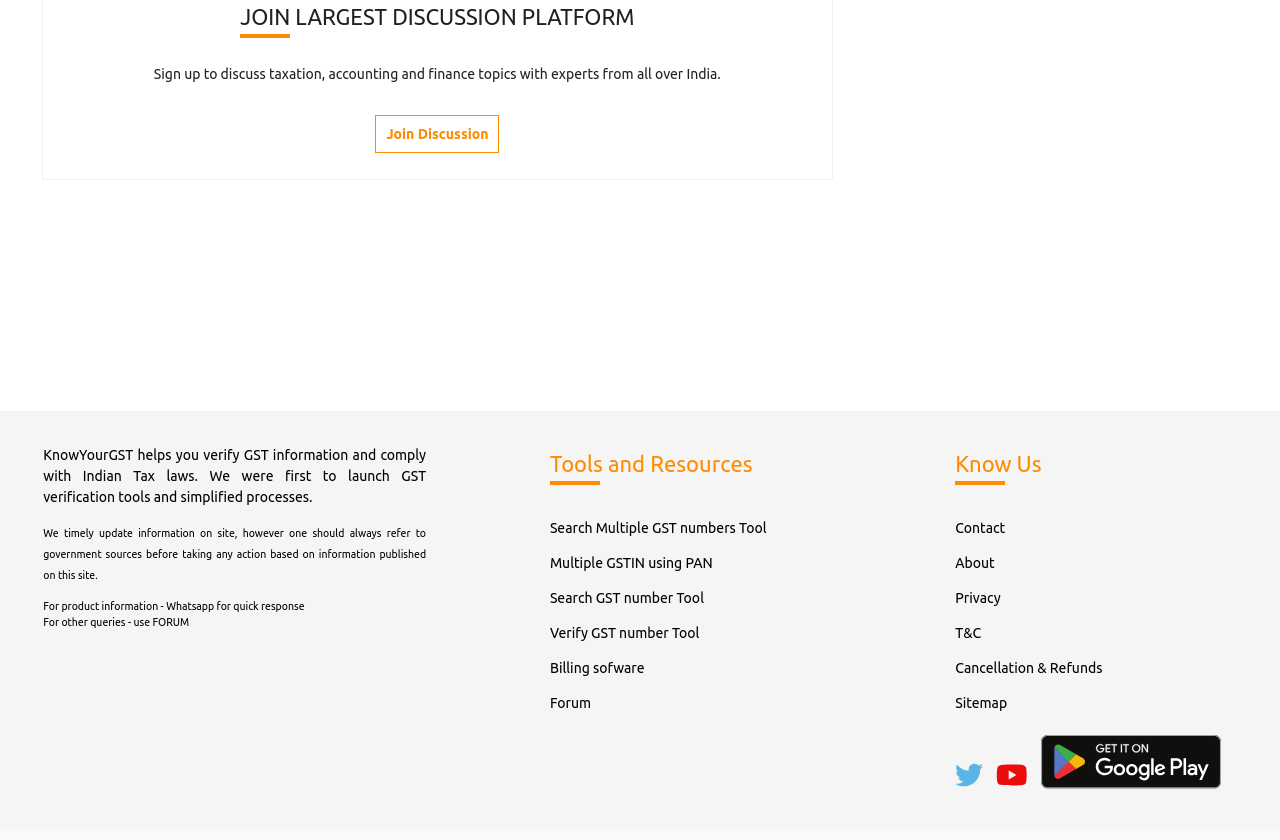Please determine the bounding box coordinates for the element with the description: "Energy".

None